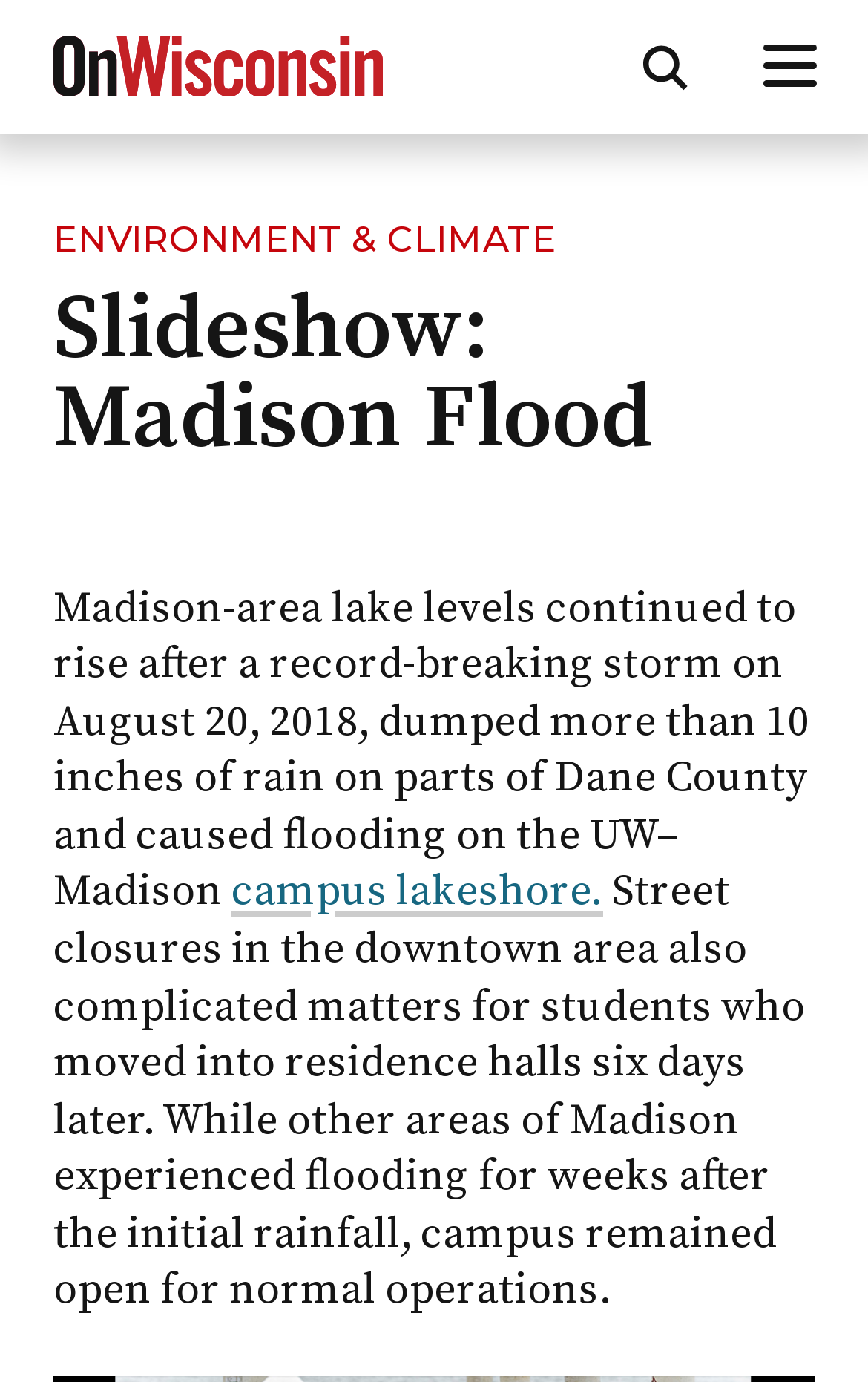Describe all visible elements and their arrangement on the webpage.

The webpage is about the Madison flood, specifically showcasing a slideshow of the event. At the top-left corner, there is a link to skip to the main content. Next to it, there is a link to "On Wisconsin Magazine" with an accompanying image. 

On the top-right corner, there are two buttons: one to open a search form, accompanied by an image, and another to open a menu. Below these buttons, there is a link to "ENVIRONMENT & CLIMATE". 

The main content of the webpage is a slideshow, indicated by the heading "Slideshow: Madison Flood" located near the top-center of the page. Below the heading, there is a paragraph of text describing the flood, stating that Madison-area lake levels continued to rise after a record-breaking storm on August 20, 2018, which caused flooding on the UW–Madison campus lakeshore. 

The text continues below, explaining that street closures in the downtown area complicated matters for students who moved into residence halls six days later, and that while other areas of Madison experienced flooding for weeks after the initial rainfall, campus remained open for normal operations.